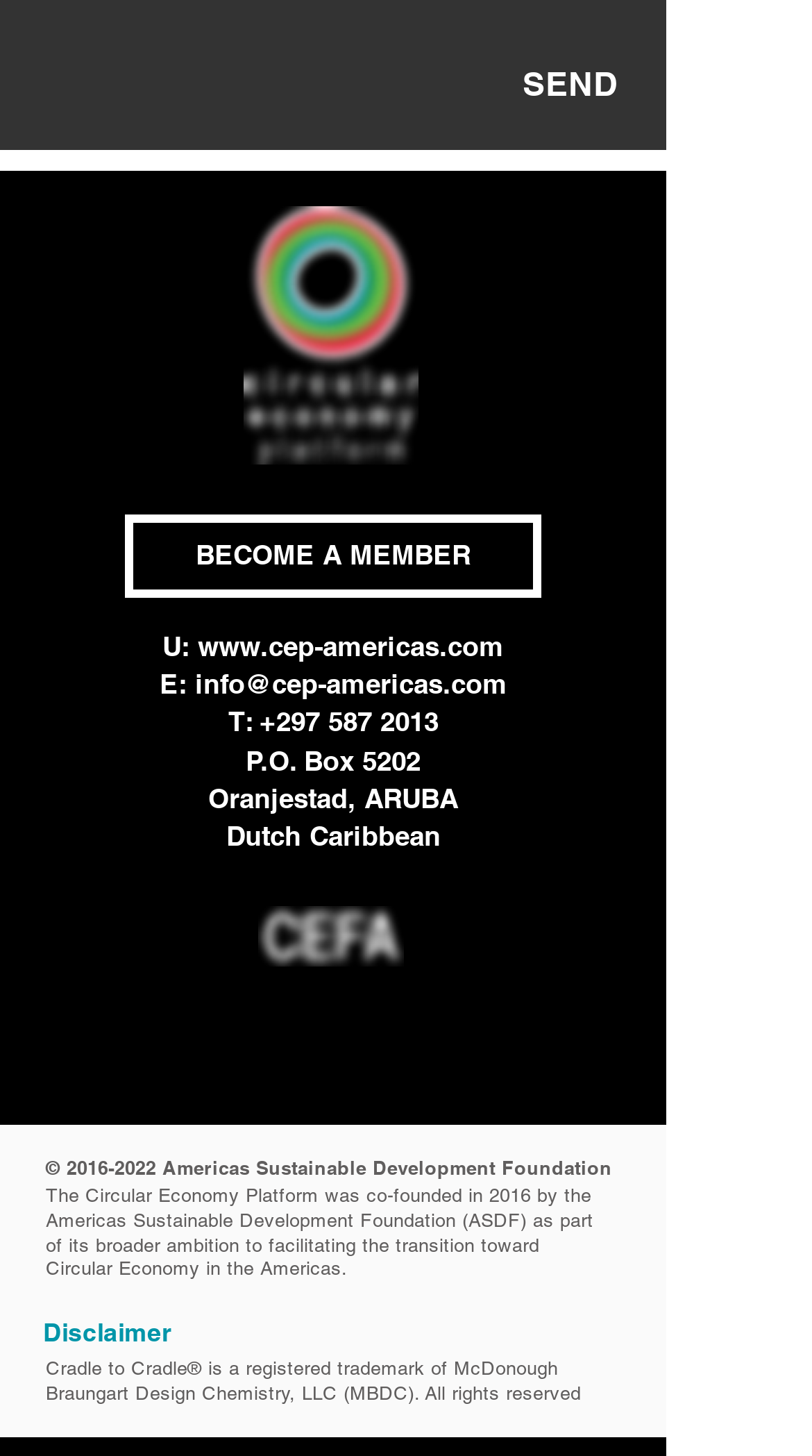Find the bounding box coordinates of the clickable element required to execute the following instruction: "Become a member". Provide the coordinates as four float numbers between 0 and 1, i.e., [left, top, right, bottom].

[0.154, 0.353, 0.667, 0.411]